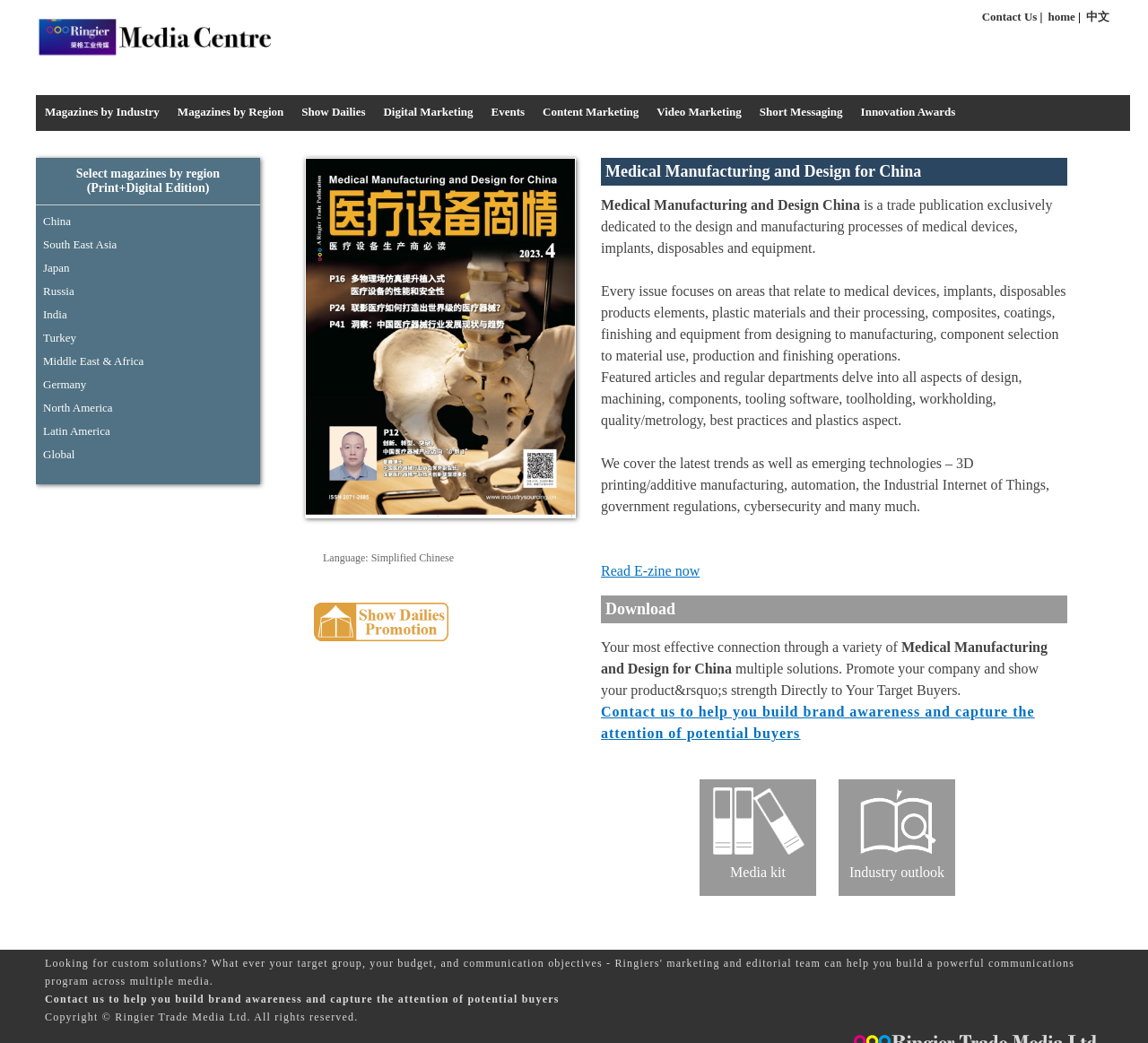What is the language of the magazine?
Utilize the image to construct a detailed and well-explained answer.

I found the language of the magazine by looking at the text 'Language: Simplified Chinese' located at the bottom of the page, which indicates that the magazine is available in Simplified Chinese.